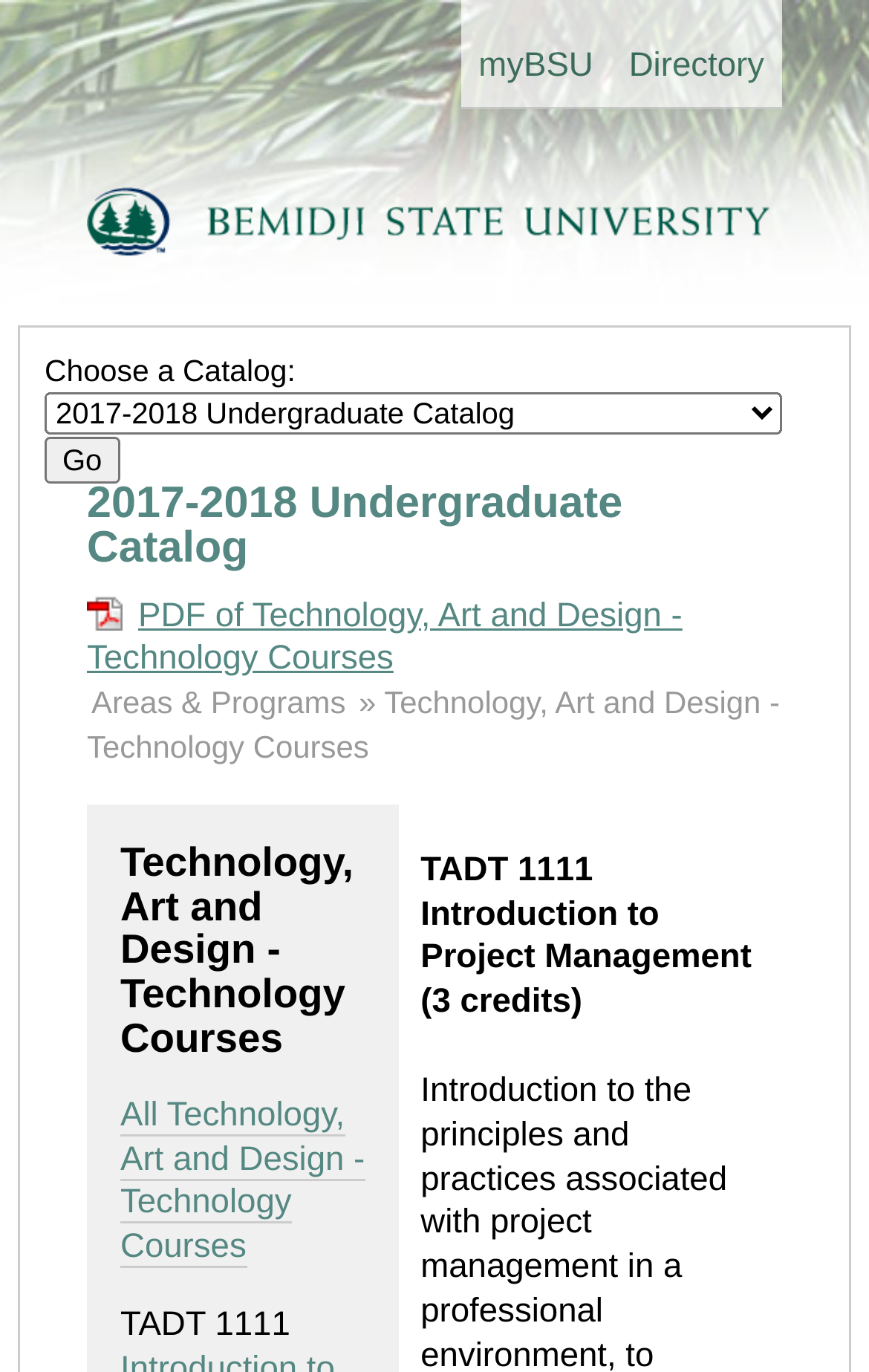Identify the coordinates of the bounding box for the element that must be clicked to accomplish the instruction: "view 2017-2018 Undergraduate Catalog".

[0.1, 0.35, 0.716, 0.417]